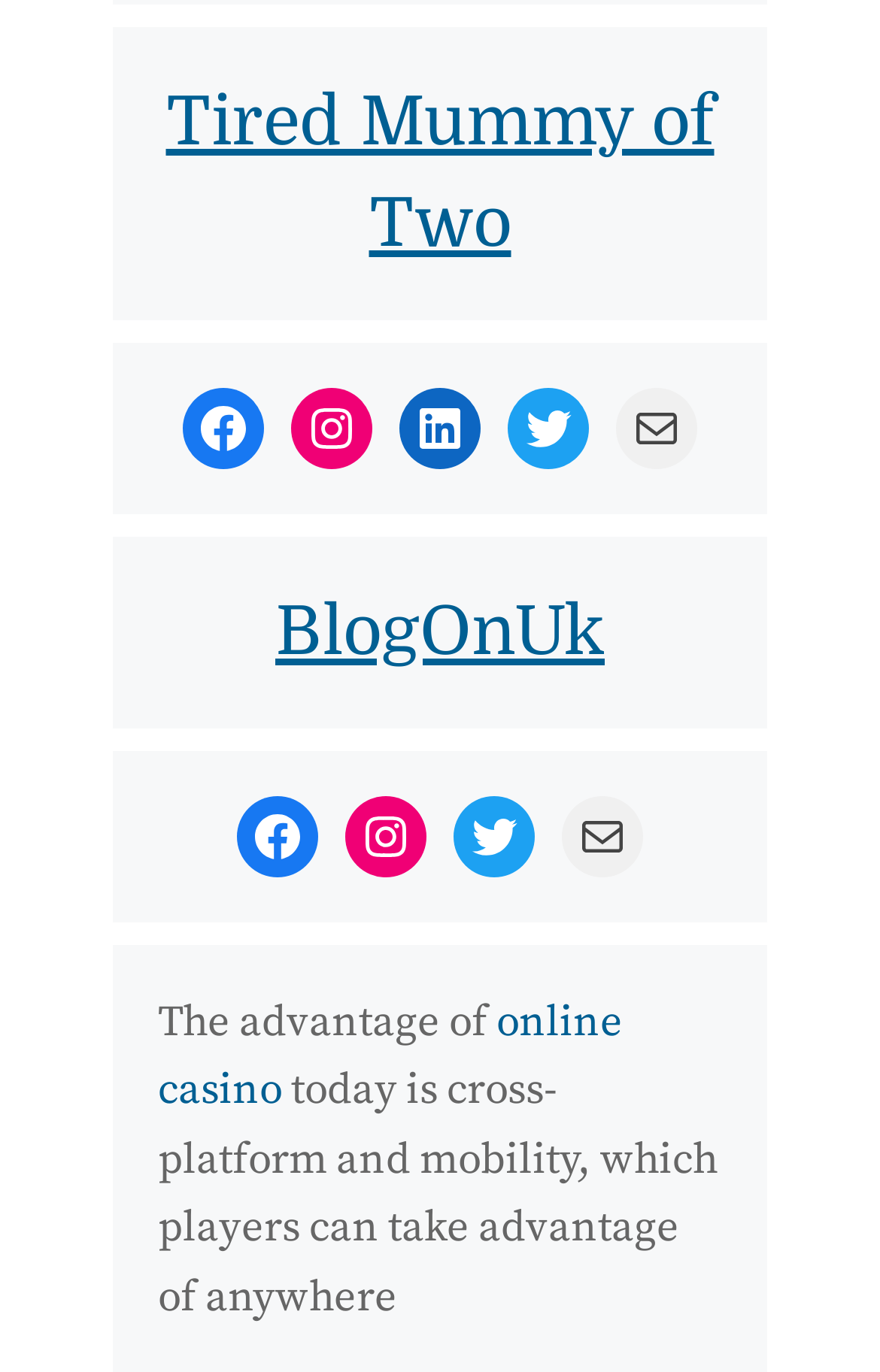Given the element description, predict the bounding box coordinates in the format (top-left x, top-left y, bottom-right x, bottom-right y). Make sure all values are between 0 and 1. Here is the element description: online casino

[0.179, 0.726, 0.708, 0.814]